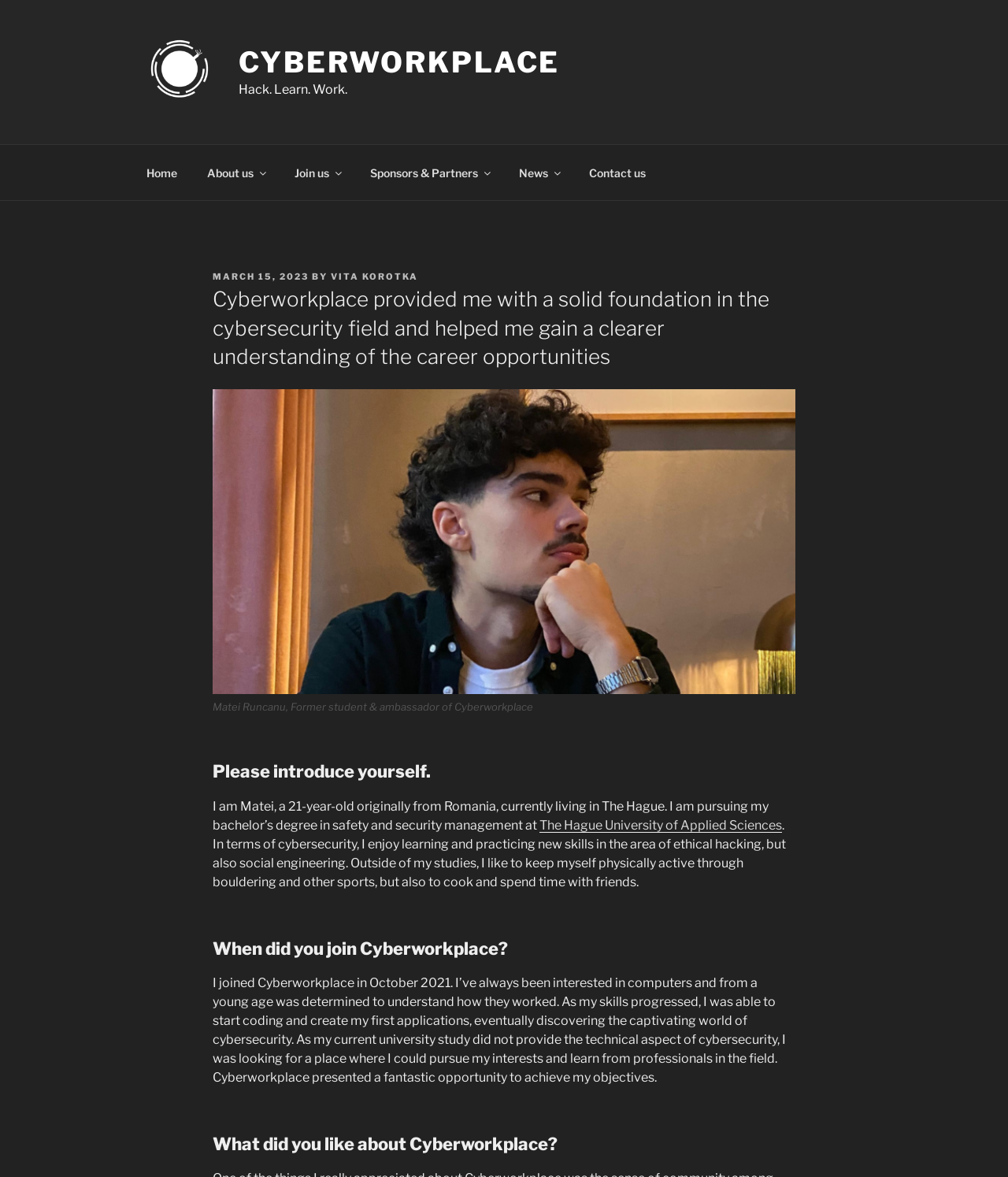Please answer the following question using a single word or phrase: What is the slogan of Cyberworkplace?

Hack. Learn. Work.